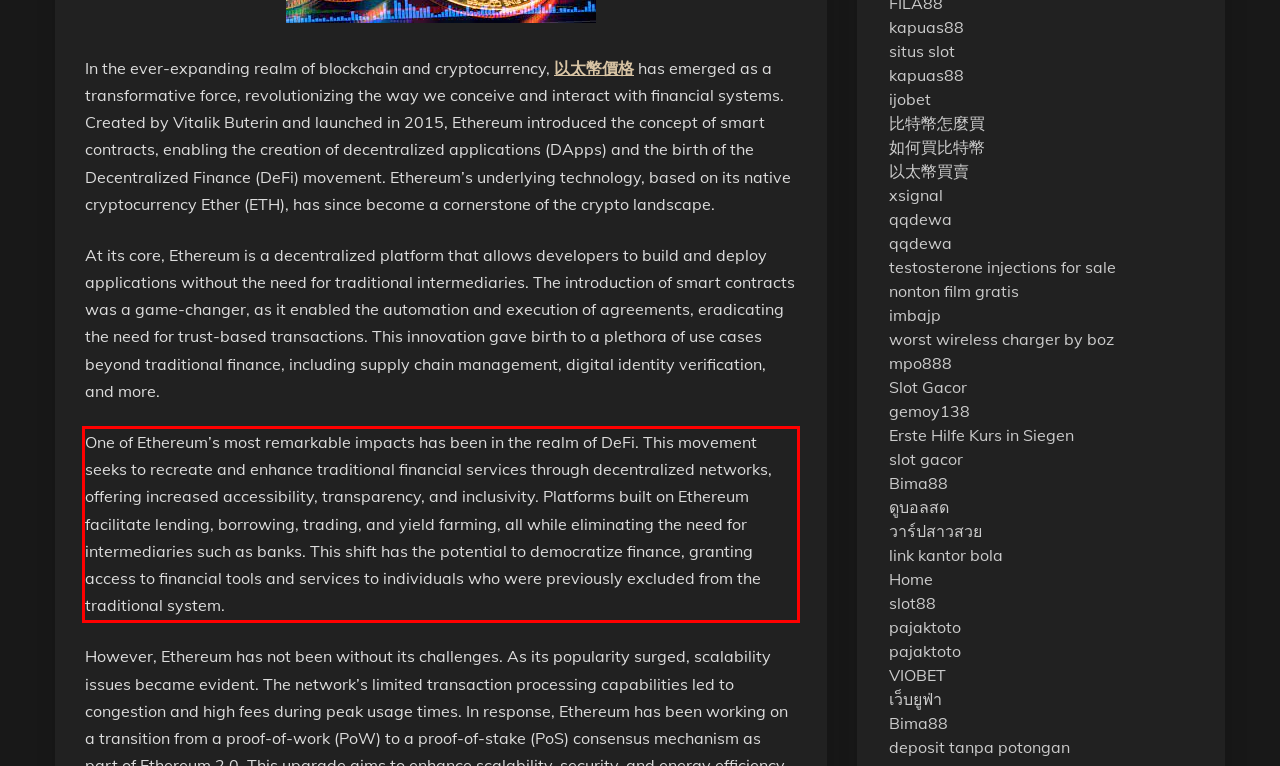You are given a screenshot of a webpage with a UI element highlighted by a red bounding box. Please perform OCR on the text content within this red bounding box.

One of Ethereum’s most remarkable impacts has been in the realm of DeFi. This movement seeks to recreate and enhance traditional financial services through decentralized networks, offering increased accessibility, transparency, and inclusivity. Platforms built on Ethereum facilitate lending, borrowing, trading, and yield farming, all while eliminating the need for intermediaries such as banks. This shift has the potential to democratize finance, granting access to financial tools and services to individuals who were previously excluded from the traditional system.